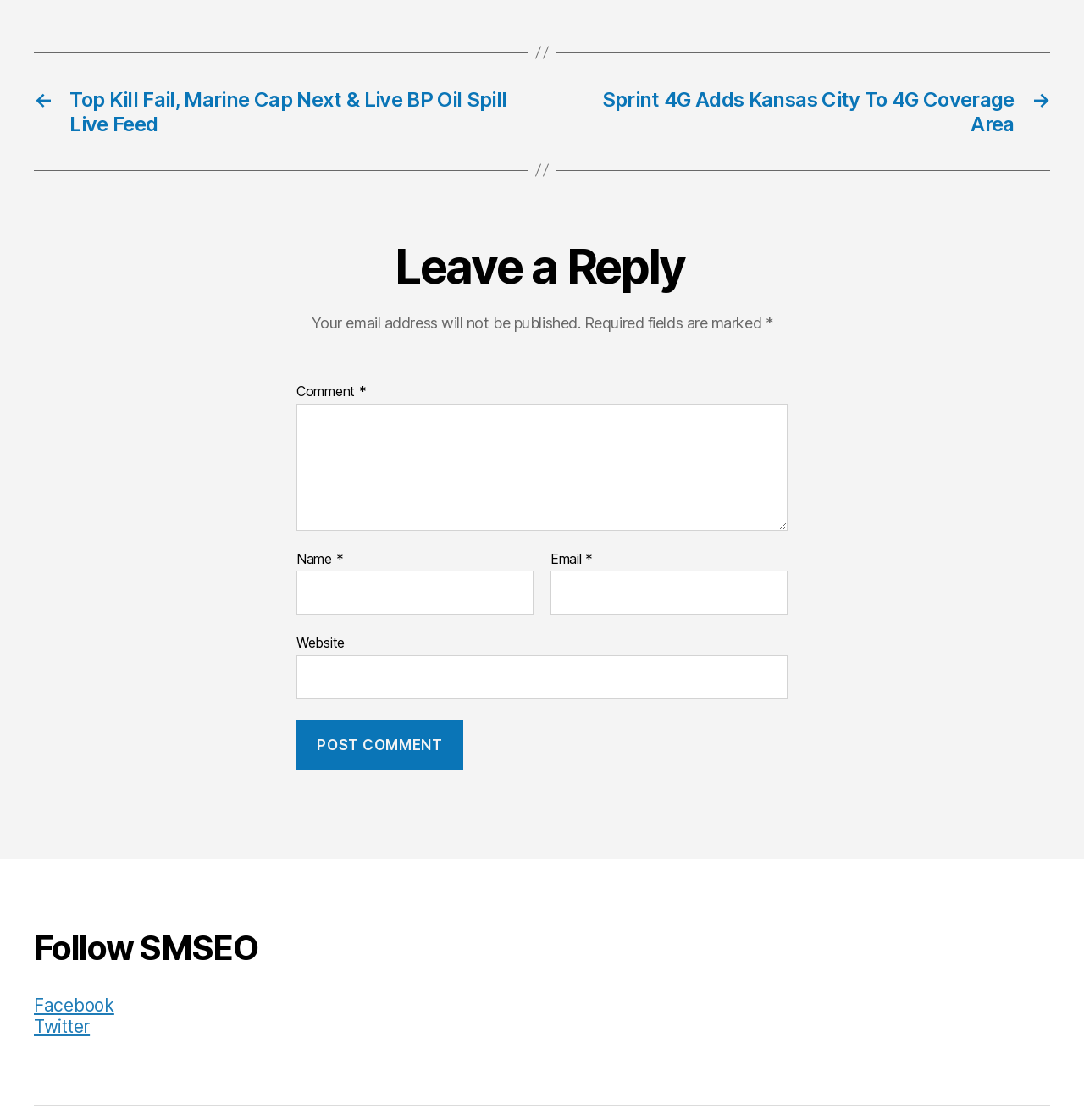What are the required fields for leaving a comment?
Answer the question with a detailed and thorough explanation.

The required fields are marked with an asterisk (*) and are placed below the 'Leave a Reply' heading. The fields are 'Name', 'Email', and 'Comment', which are all required to be filled in order to leave a comment.